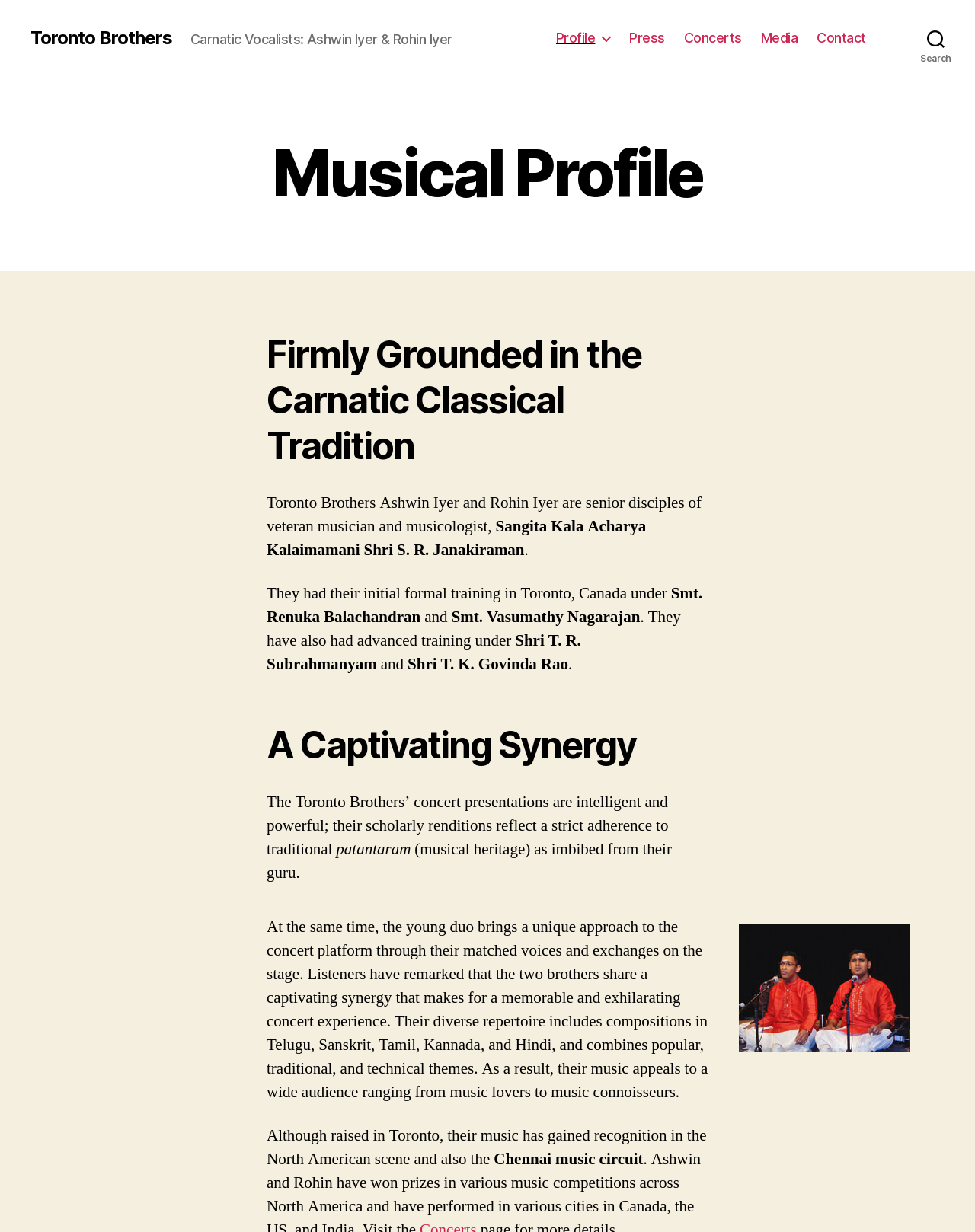Locate the UI element described as follows: "Toronto Brothers". Return the bounding box coordinates as four float numbers between 0 and 1 in the order [left, top, right, bottom].

[0.031, 0.023, 0.177, 0.038]